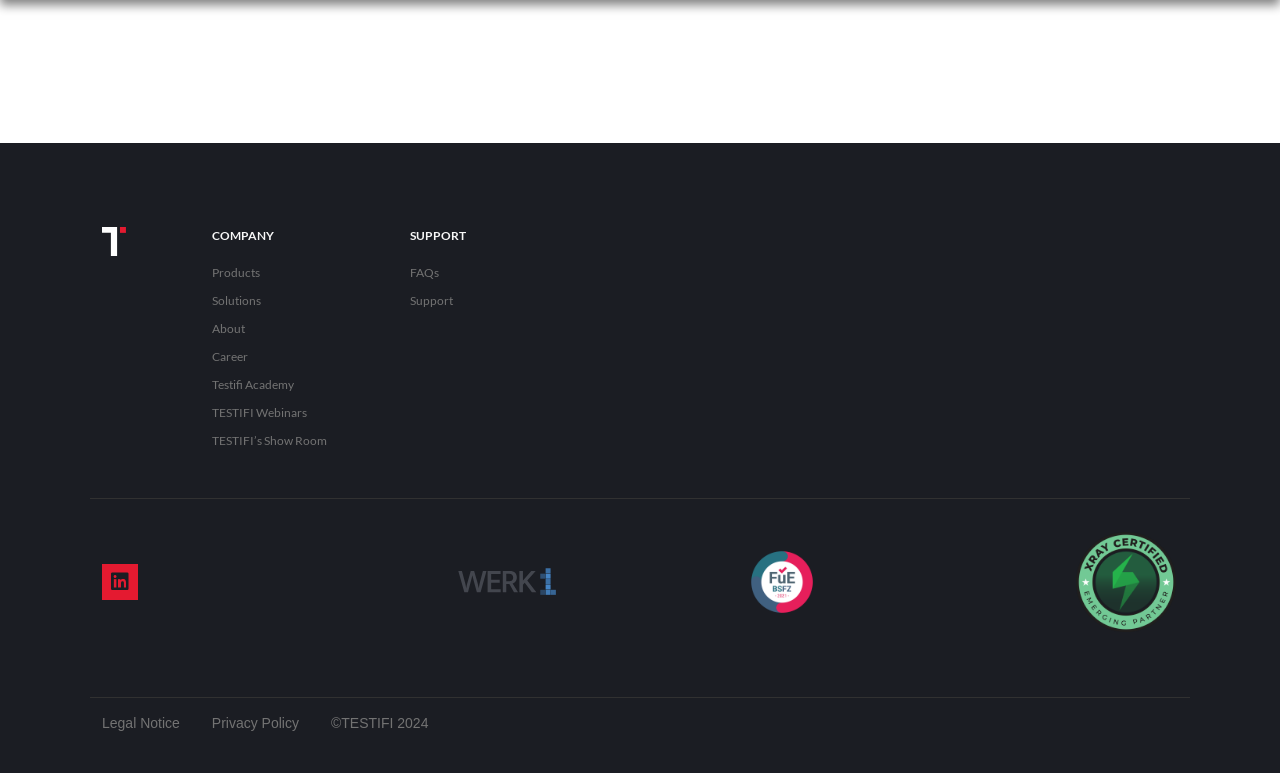What is the last link in the SUPPORT section?
Relying on the image, give a concise answer in one word or a brief phrase.

FAQs